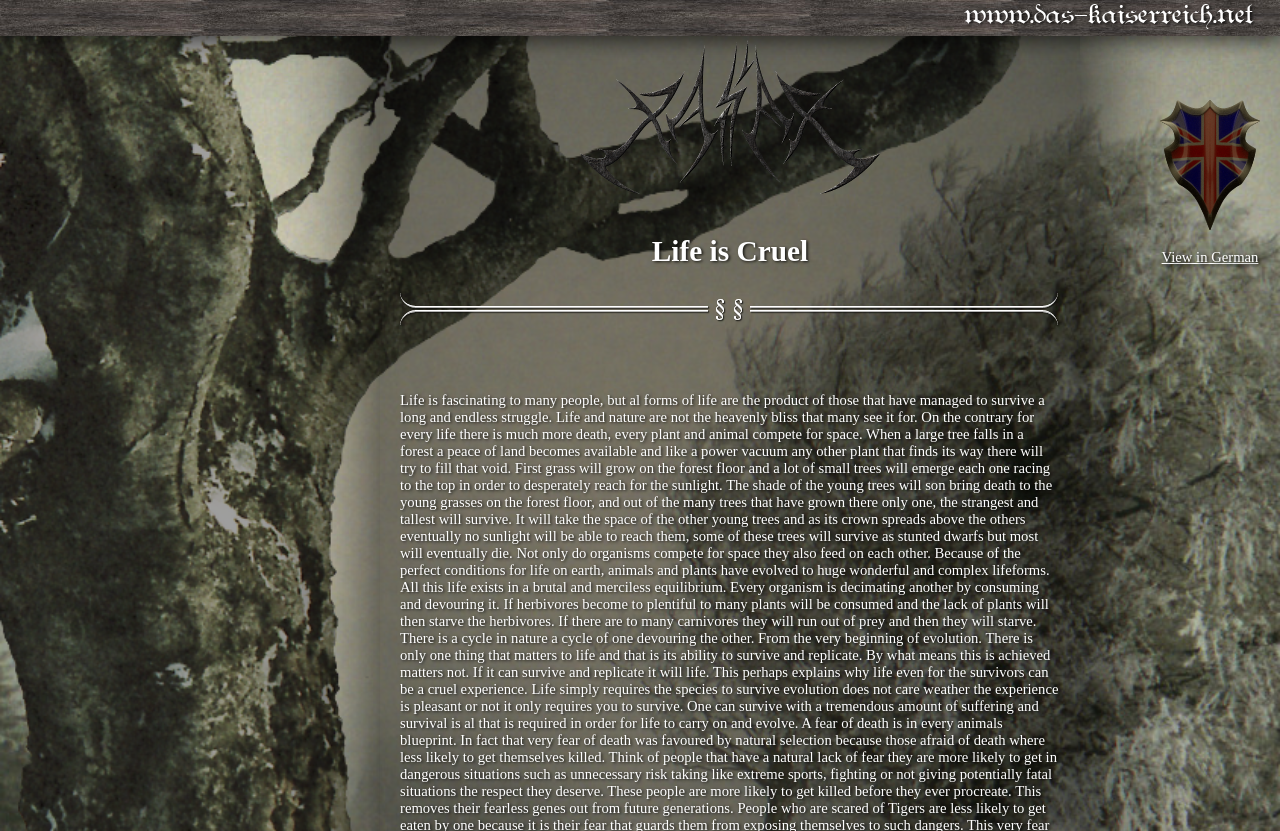Offer a thorough description of the webpage.

The webpage is titled "Why is Life Cruel?" and appears to explore the struggles and cruelties of life. At the top-left corner, there is a link to "www.das-kaiserreich.net". On the top-right side, there are two links, "Seite auf Deutsch ansehen" and "View in German", which suggest that the webpage has a German version. The "Seite auf Deutsch ansehen" link is accompanied by a small image.

Below these links, a prominent image of a Kaiser black metal symbol is displayed, taking up a significant portion of the page. Above this image, a heading "Life is Cruel" is centered, with a horizontal separator line below it. The overall layout suggests that the webpage is focused on exploring the theme of life's cruelty, with a possible connection to German culture or language.